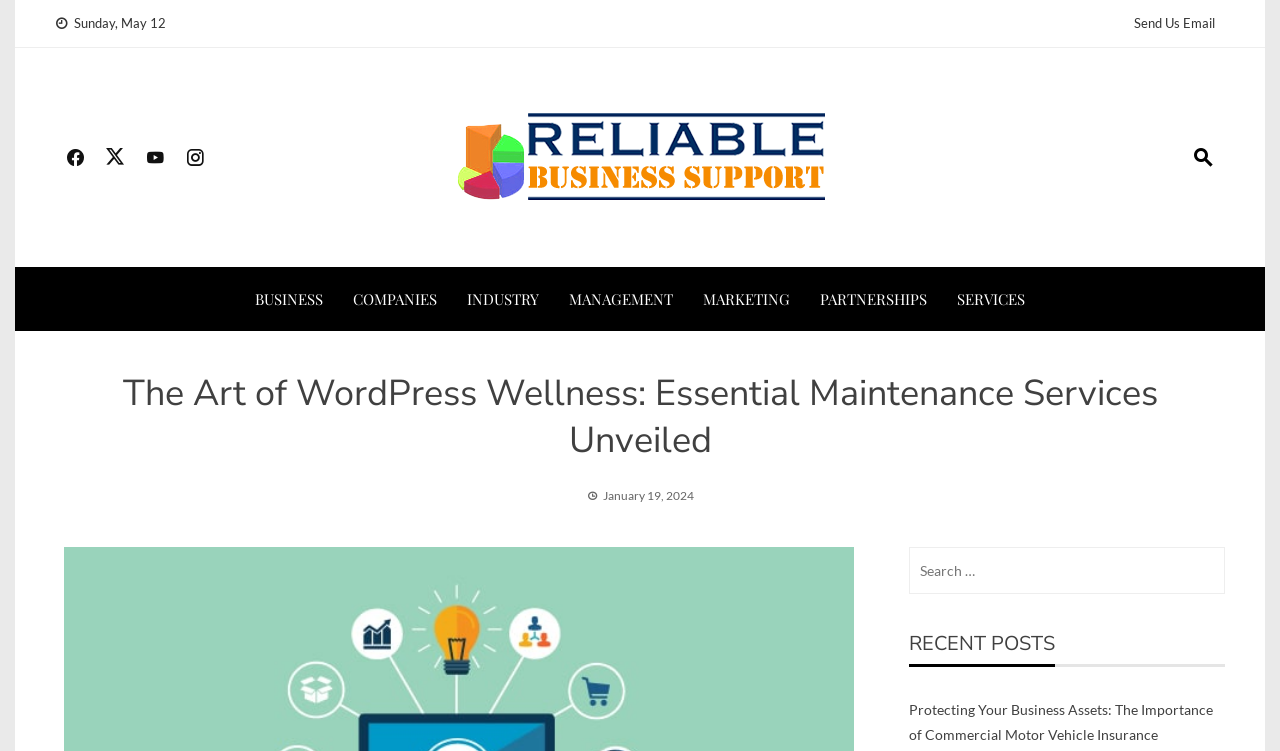How many recent posts are listed?
Please provide a comprehensive answer based on the information in the image.

I counted the number of recent posts by looking at the links below the heading 'RECENT POSTS'. There is only one link, which is 'Protecting Your Business Assets: The Importance of Commercial Motor Vehicle Insurance', so I concluded that there is only one recent post listed.